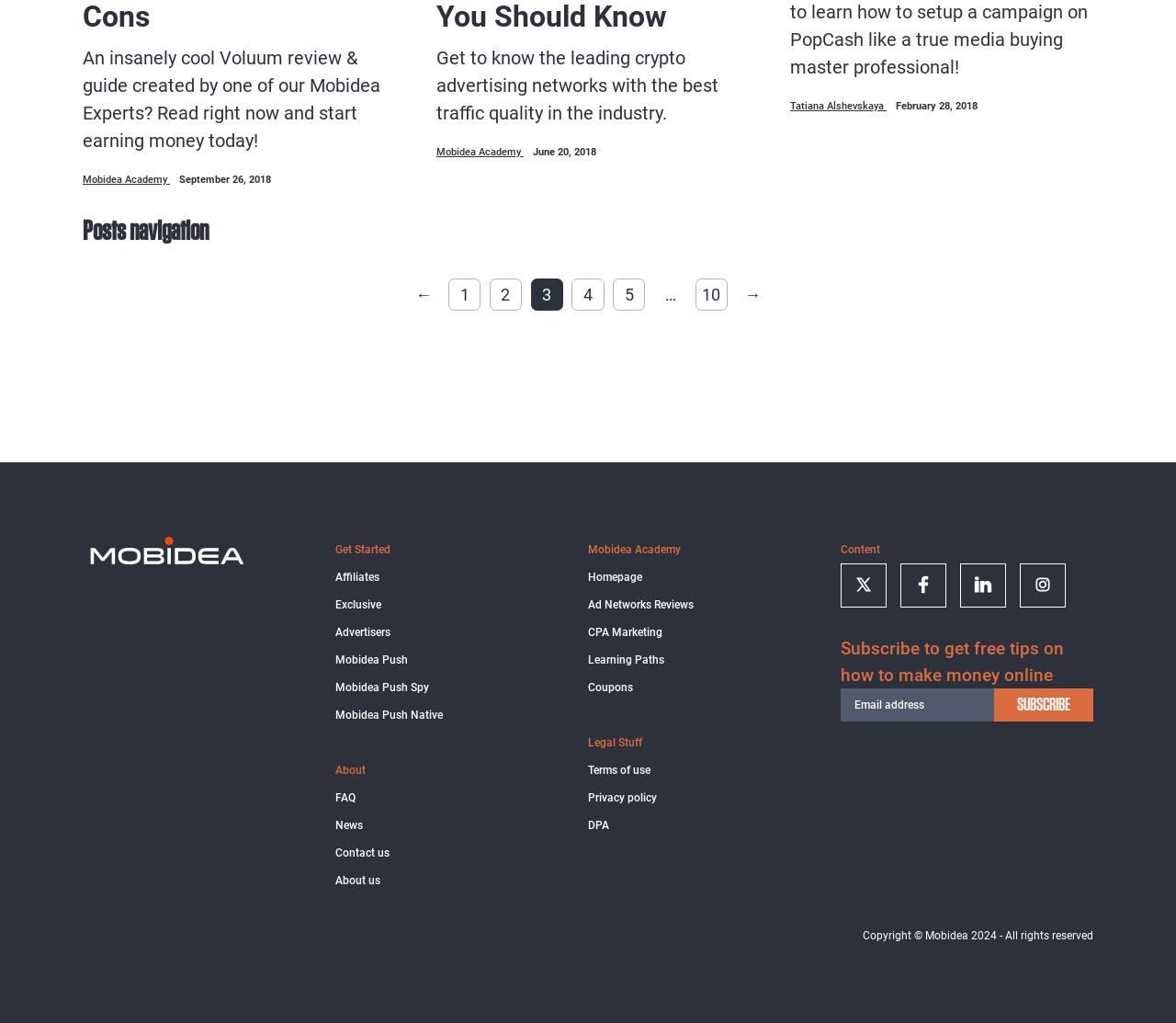Using the information in the image, give a comprehensive answer to the question: 
How many navigation links are available in the posts section?

The posts section includes navigation links labeled as '←', '1', '2', '3', '4', '5', '10', and '→', indicating that there are 10 navigation links available in the posts section.